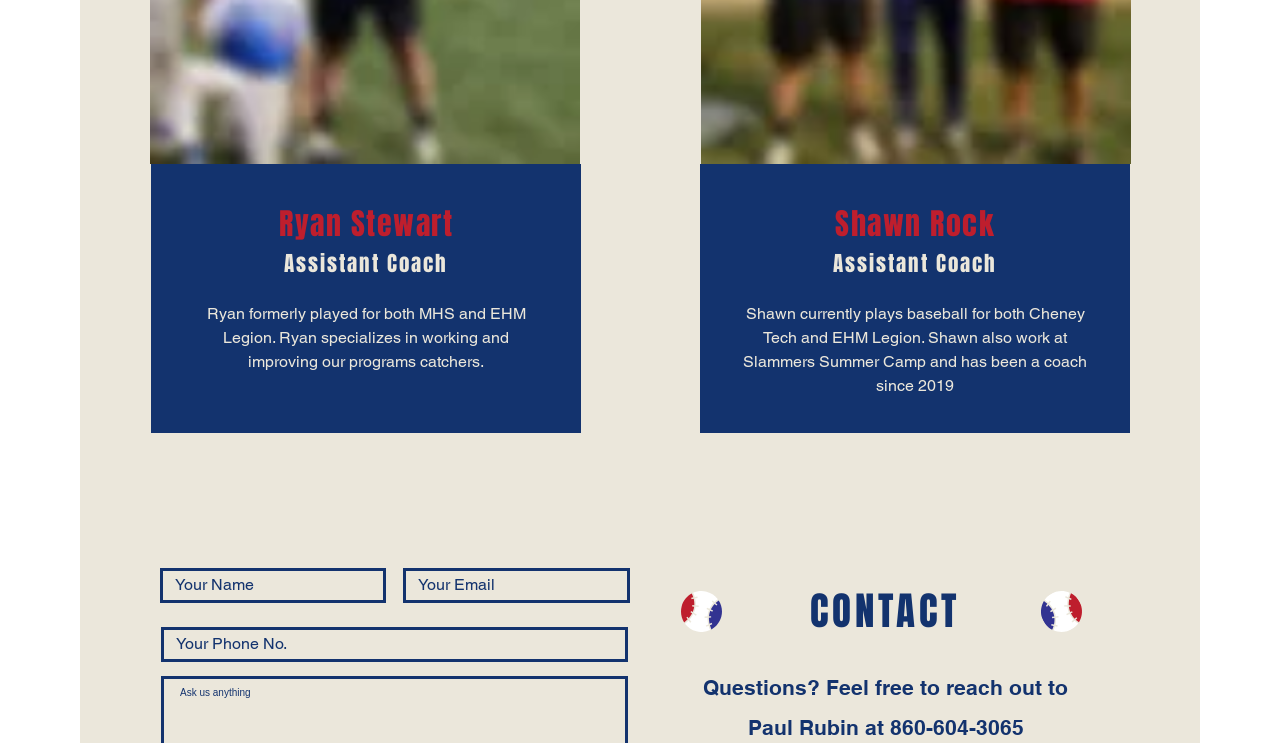What is the contact information for Paul Rubin?
Based on the image, give a one-word or short phrase answer.

860-604-3065